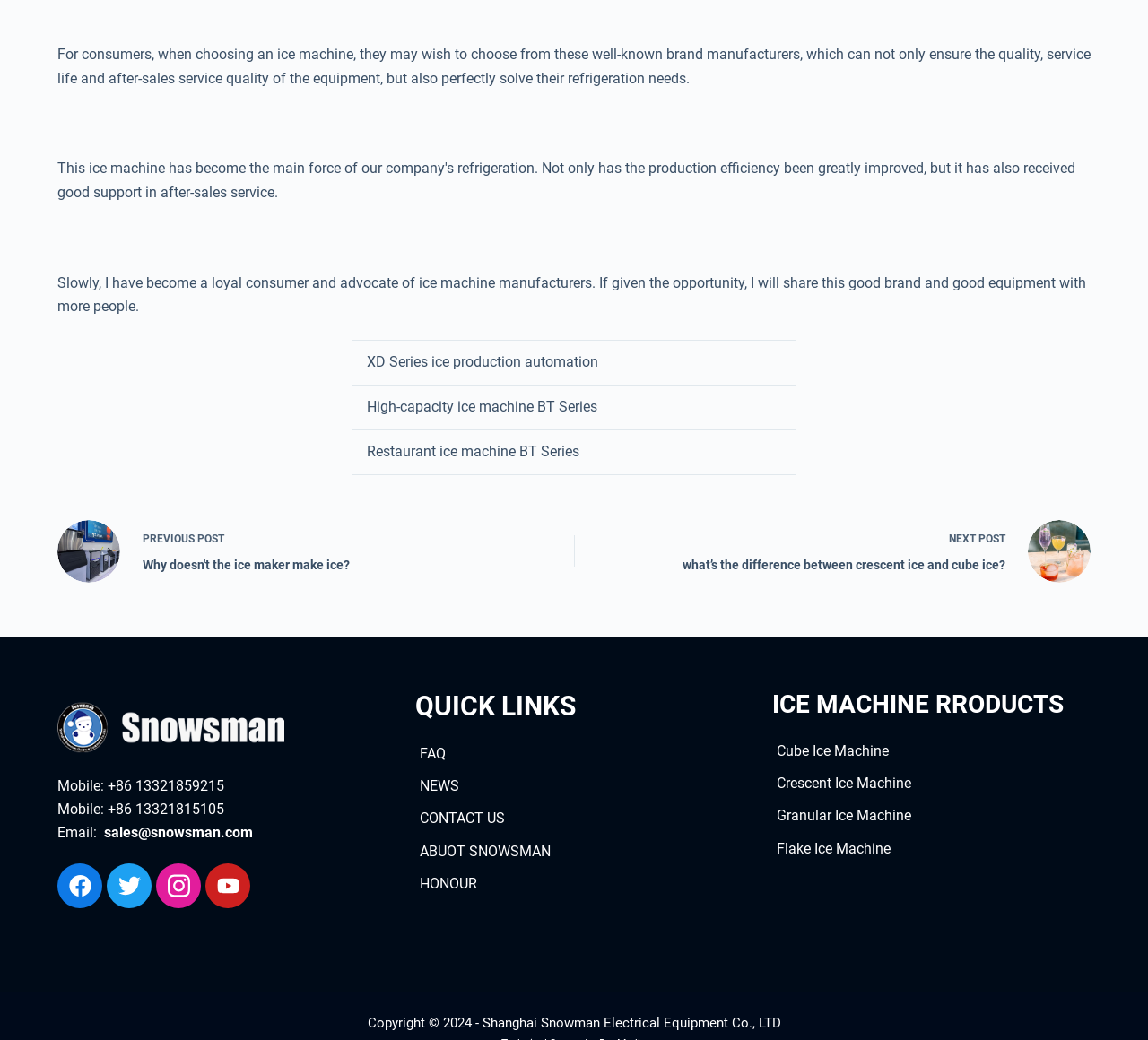Determine the bounding box coordinates of the section I need to click to execute the following instruction: "Click the 'Cube Ice Machine' link". Provide the coordinates as four float numbers between 0 and 1, i.e., [left, top, right, bottom].

[0.673, 0.707, 0.95, 0.738]